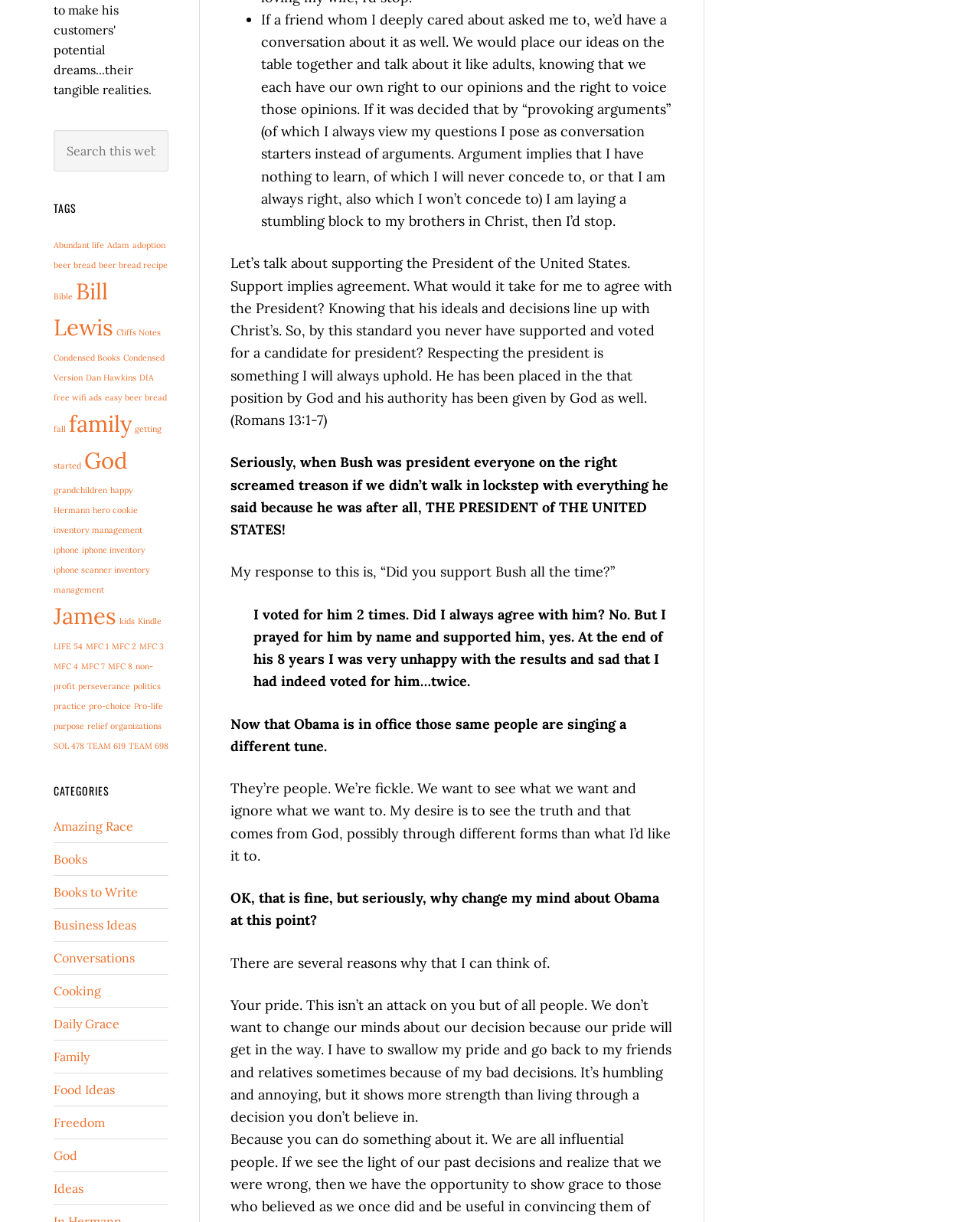What is the topic of the conversation in the first paragraph?
Look at the image and respond with a one-word or short-phrase answer.

Supporting the President